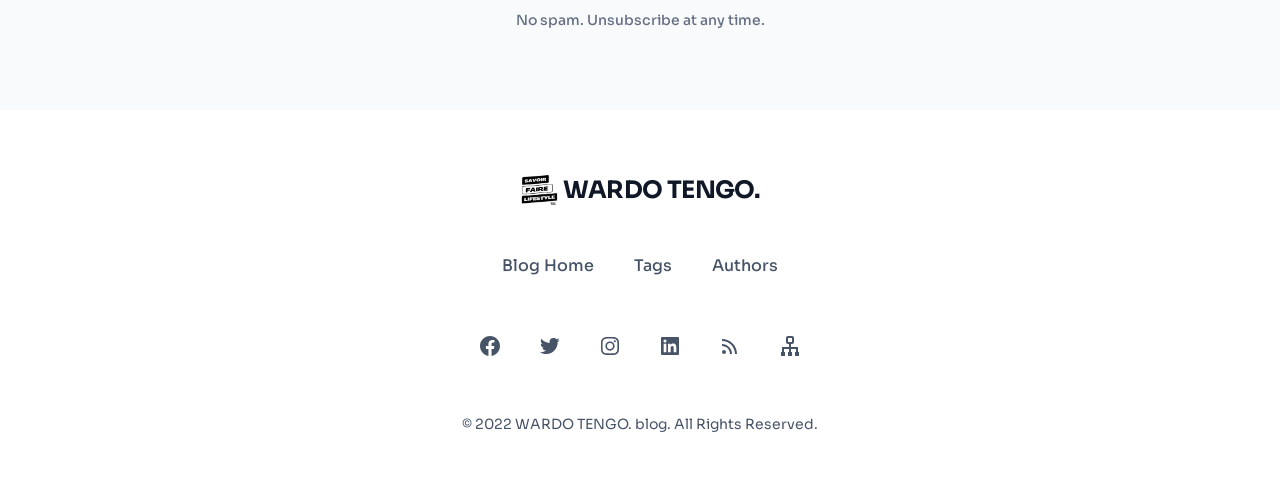What are the available navigation links?
Answer with a single word or phrase by referring to the visual content.

Blog Home, Tags, Authors